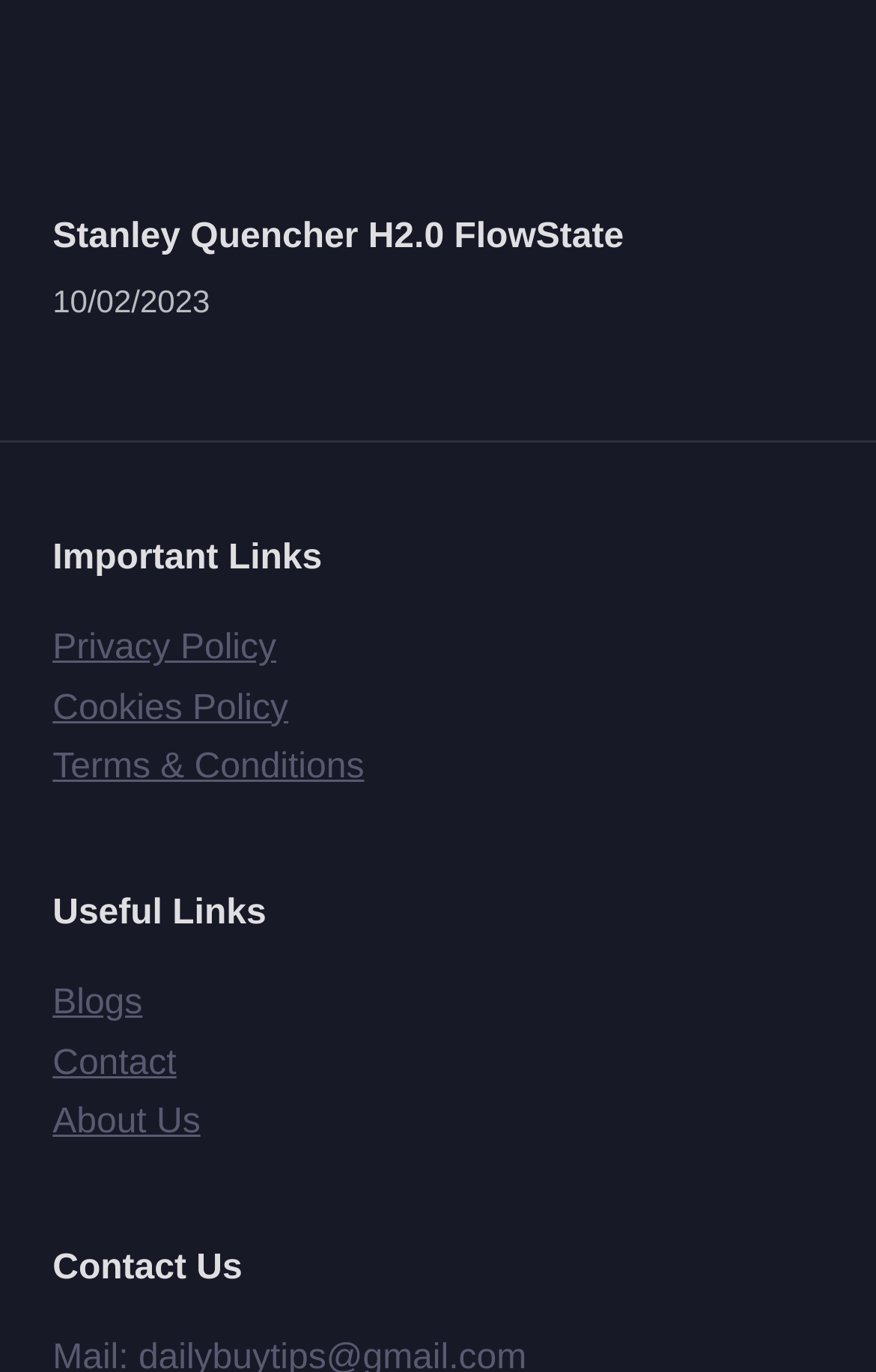Provide a short answer using a single word or phrase for the following question: 
What is the name of the product mentioned on the webpage?

Stanley Quencher H2.0 FlowState